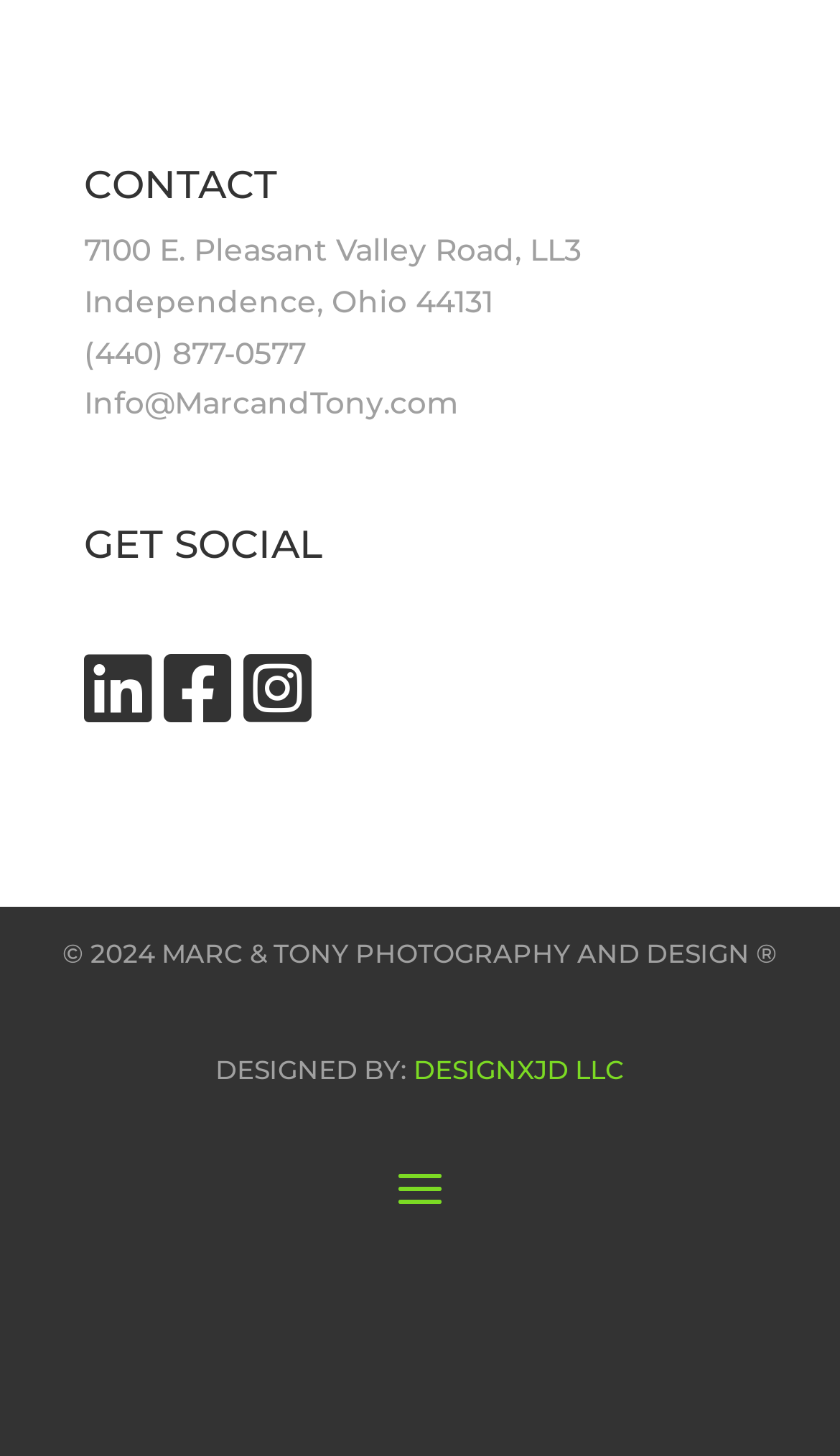What is the email address of MARC & TONY PHOTOGRAPHY AND DESIGN?
Using the image, provide a concise answer in one word or a short phrase.

Info@MarcandTony.com